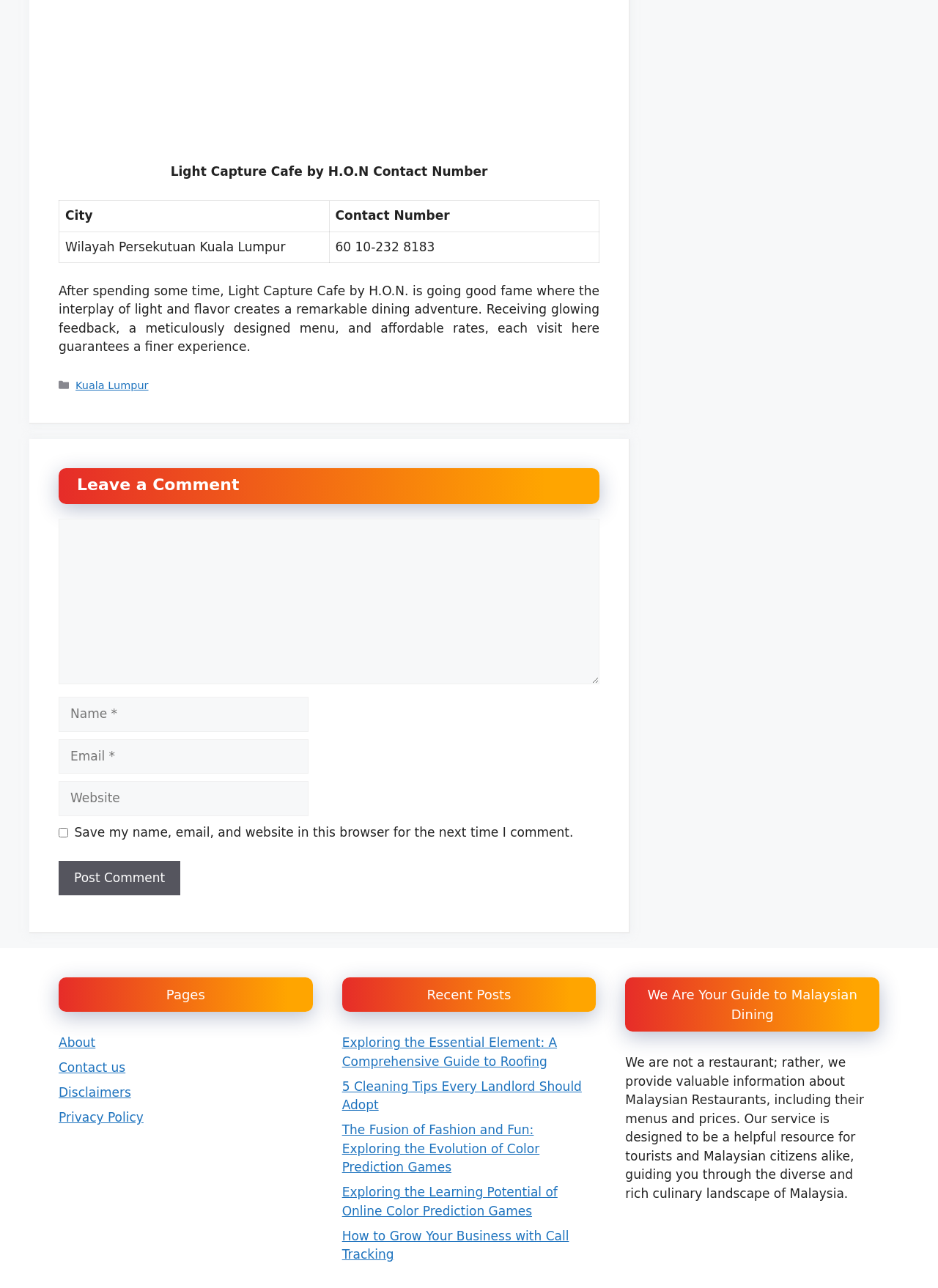Locate the bounding box coordinates of the UI element described by: "parent_node: Comment name="author" placeholder="Name *"". The bounding box coordinates should consist of four float numbers between 0 and 1, i.e., [left, top, right, bottom].

[0.062, 0.541, 0.329, 0.568]